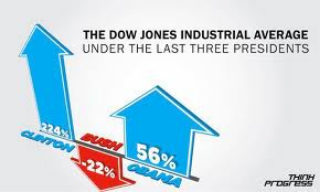Describe every aspect of the image in detail.

The image presents a visually striking graphic titled "The Dow Jones Industrial Average Under the Last Three Presidents." It compares the performance of the Dow Jones Industrial Average during the presidencies of Bill Clinton, George W. Bush, and Barack Obama. 

Clinton's presidency is represented by an upward arrow showing a substantial increase of 224.4%. In contrast, Bush's term is depicted with a downward arrow indicating a decline of 22%. Obama’s presidency is illustrated with another upward arrow, reflecting a significant increase of 56%. The arrows are color-coded with blue representing positive growth and red indicating negative growth, emphasizing the contrasting economic outcomes during these administrations. The overall design effectively captures the fluctuations in the stock market correlated to each presidential administration, providing a clear visual summary of economic performance over time.